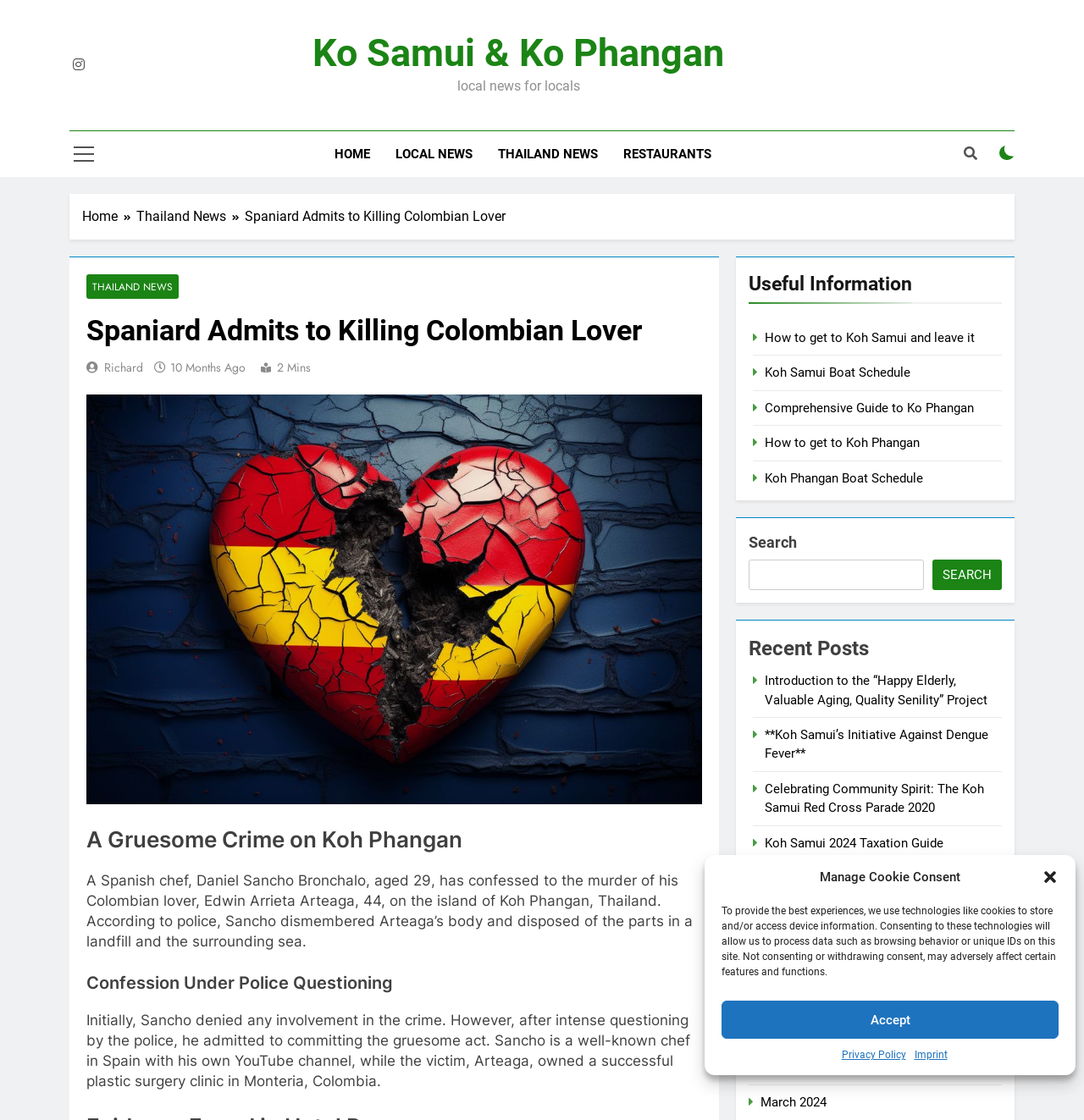What is the name of the island where the murder took place? Please answer the question using a single word or phrase based on the image.

Koh Phangan